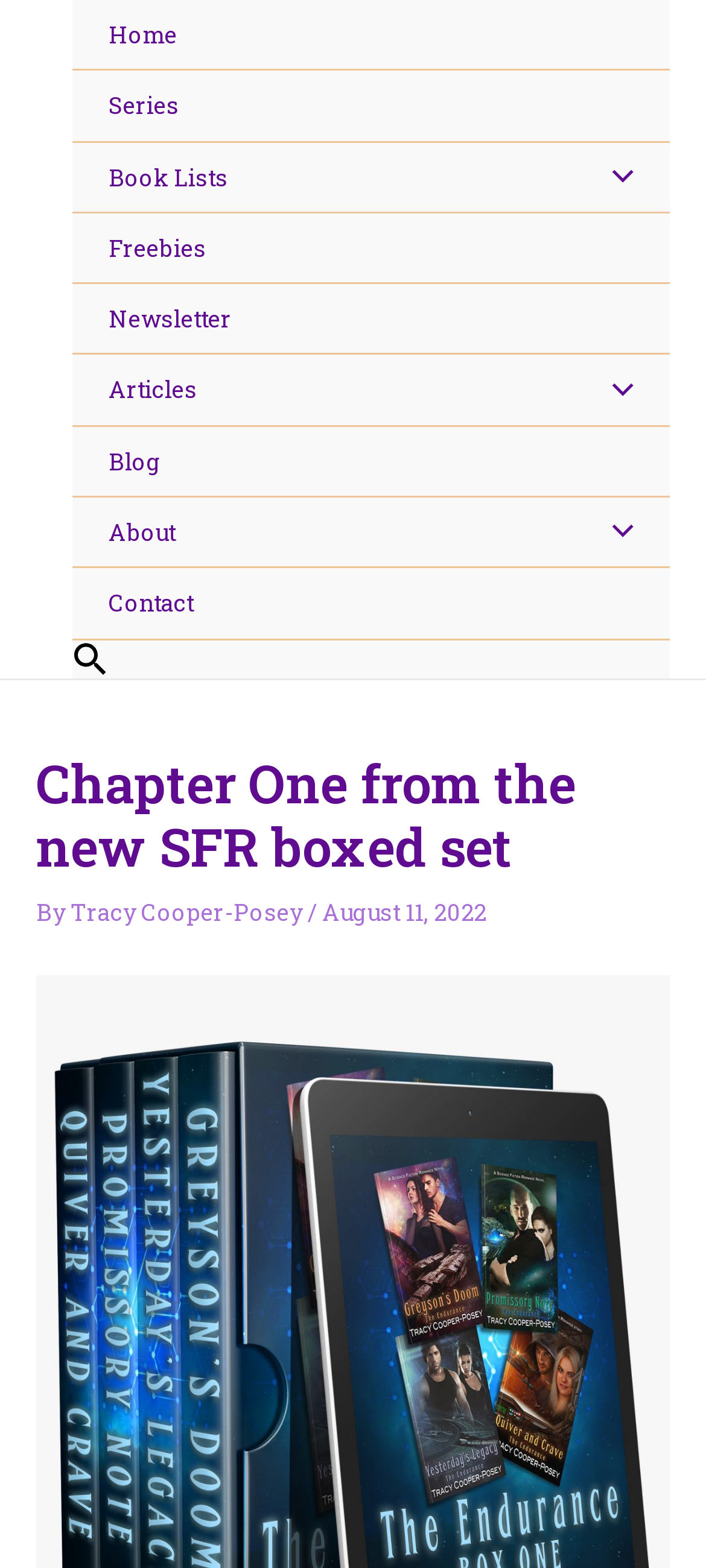Using a single word or phrase, answer the following question: 
What is the author of the chapter?

Tracy Cooper-Posey